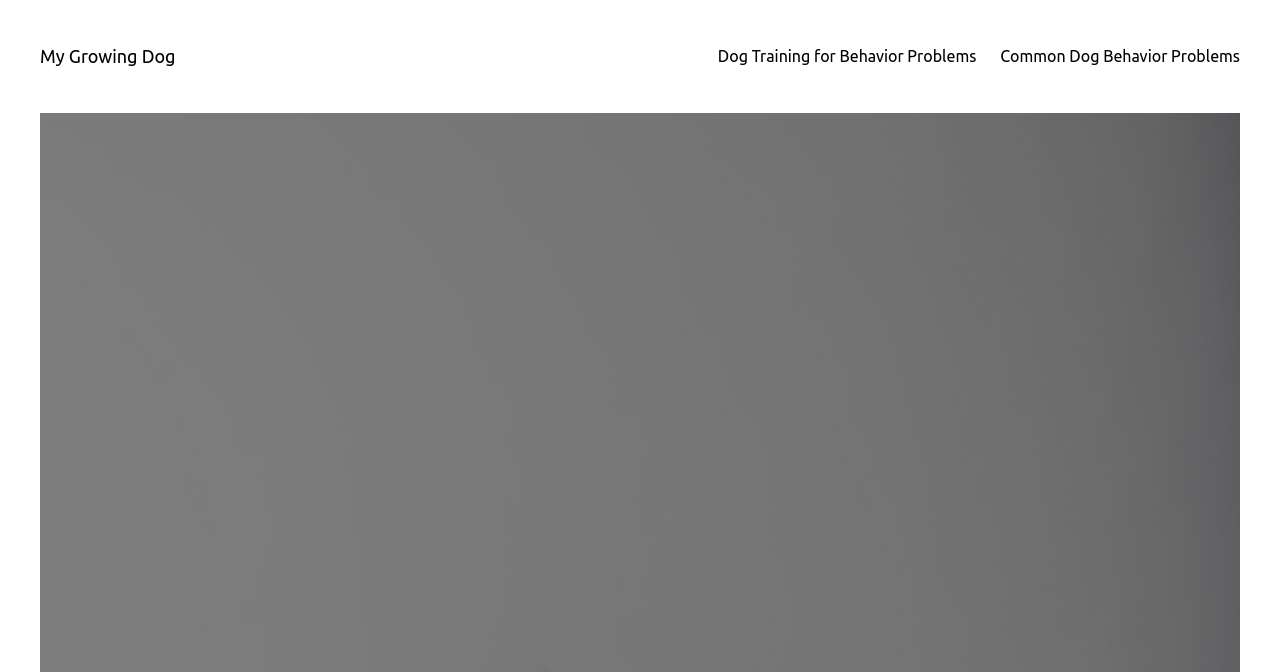Refer to the element description alt="NECAOnline.com" title="NECAOnline.com" and identify the corresponding bounding box in the screenshot. Format the coordinates as (top-left x, top-left y, bottom-right x, bottom-right y) with values in the range of 0 to 1.

None